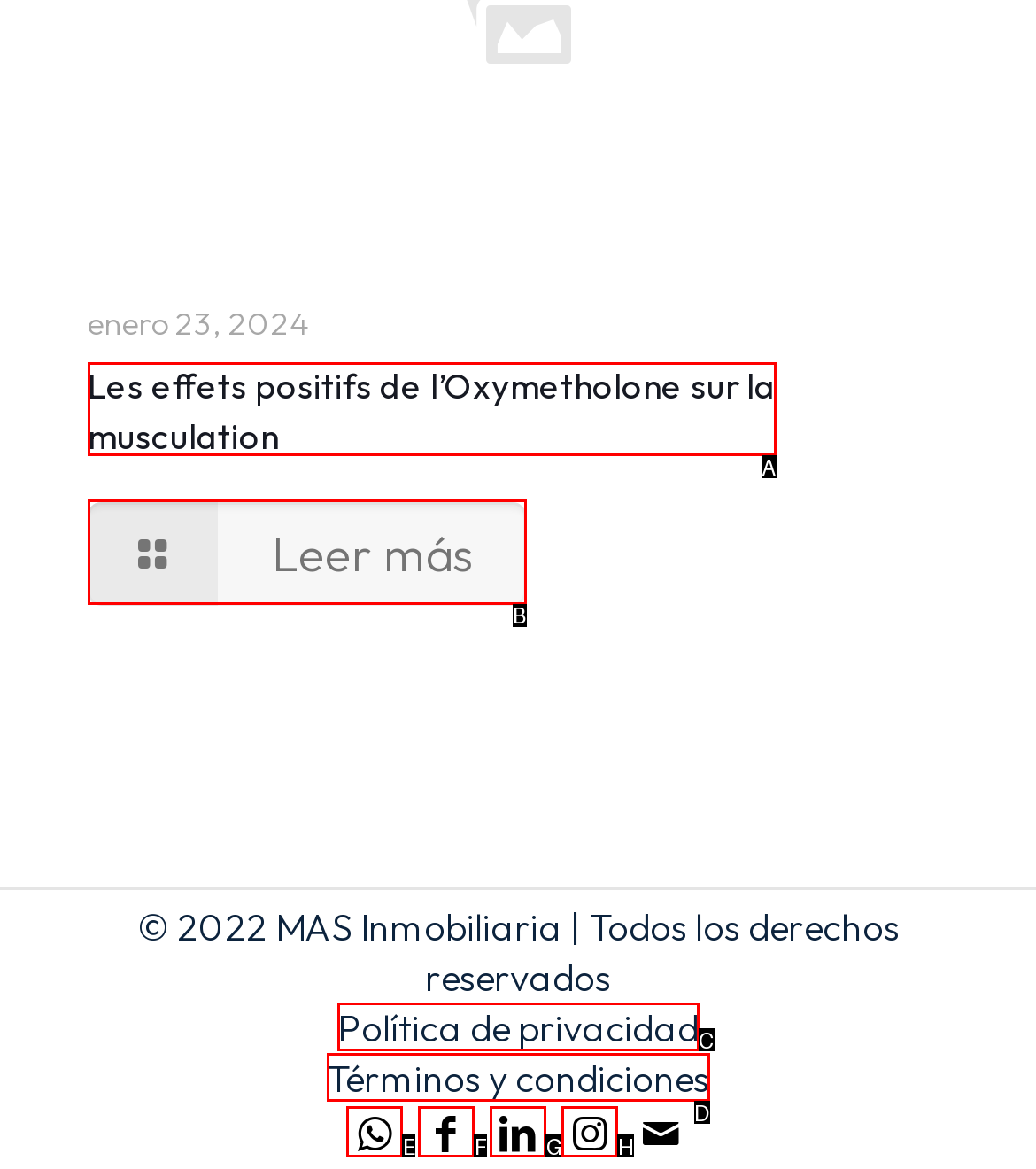Point out the correct UI element to click to carry out this instruction: Click to view more details
Answer with the letter of the chosen option from the provided choices directly.

B